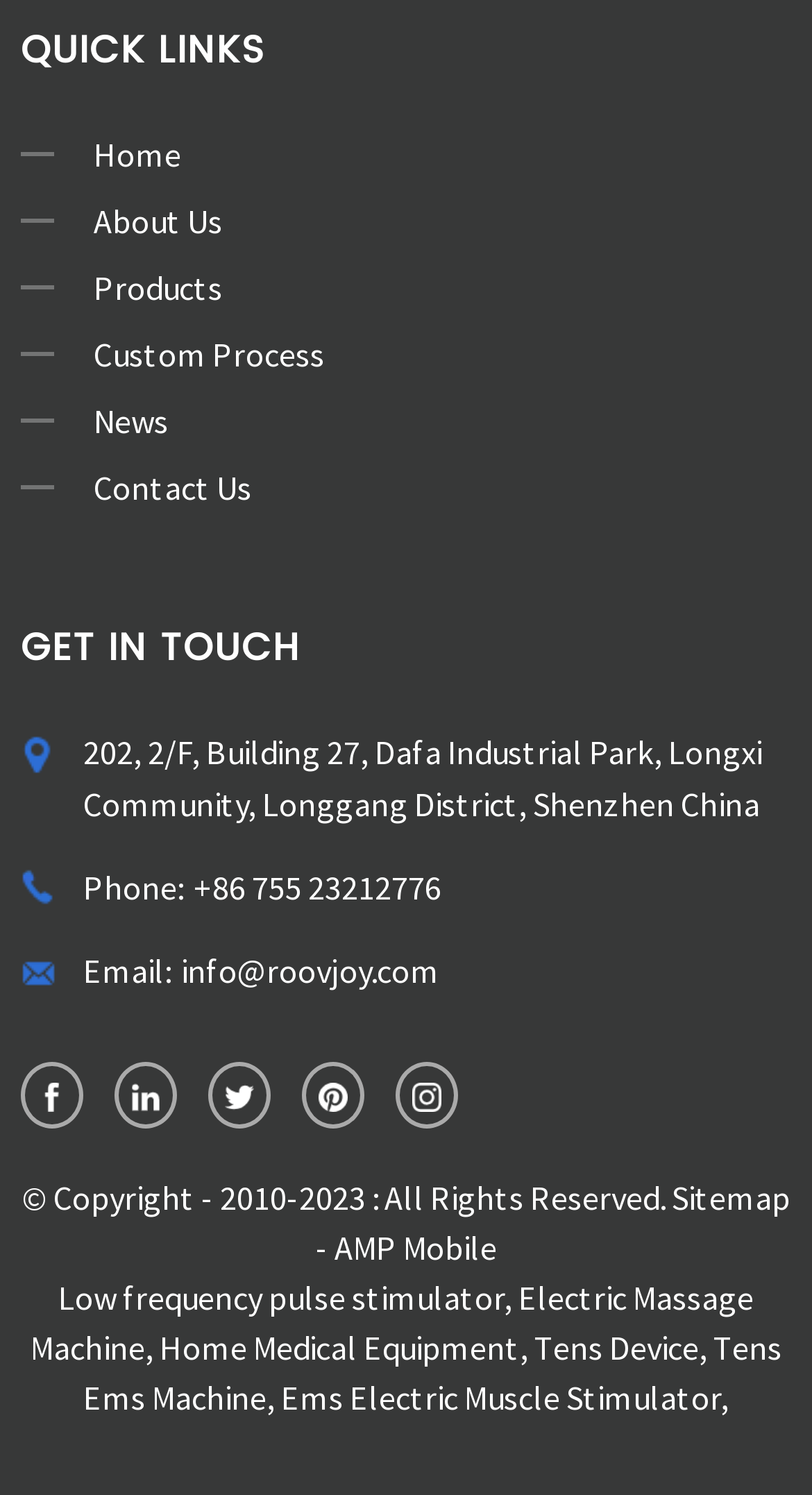Provide the bounding box coordinates, formatted as (top-left x, top-left y, bottom-right x, bottom-right y), with all values being floating point numbers between 0 and 1. Identify the bounding box of the UI element that matches the description: Ems Electric Muscle Stimulator

[0.346, 0.92, 0.887, 0.948]